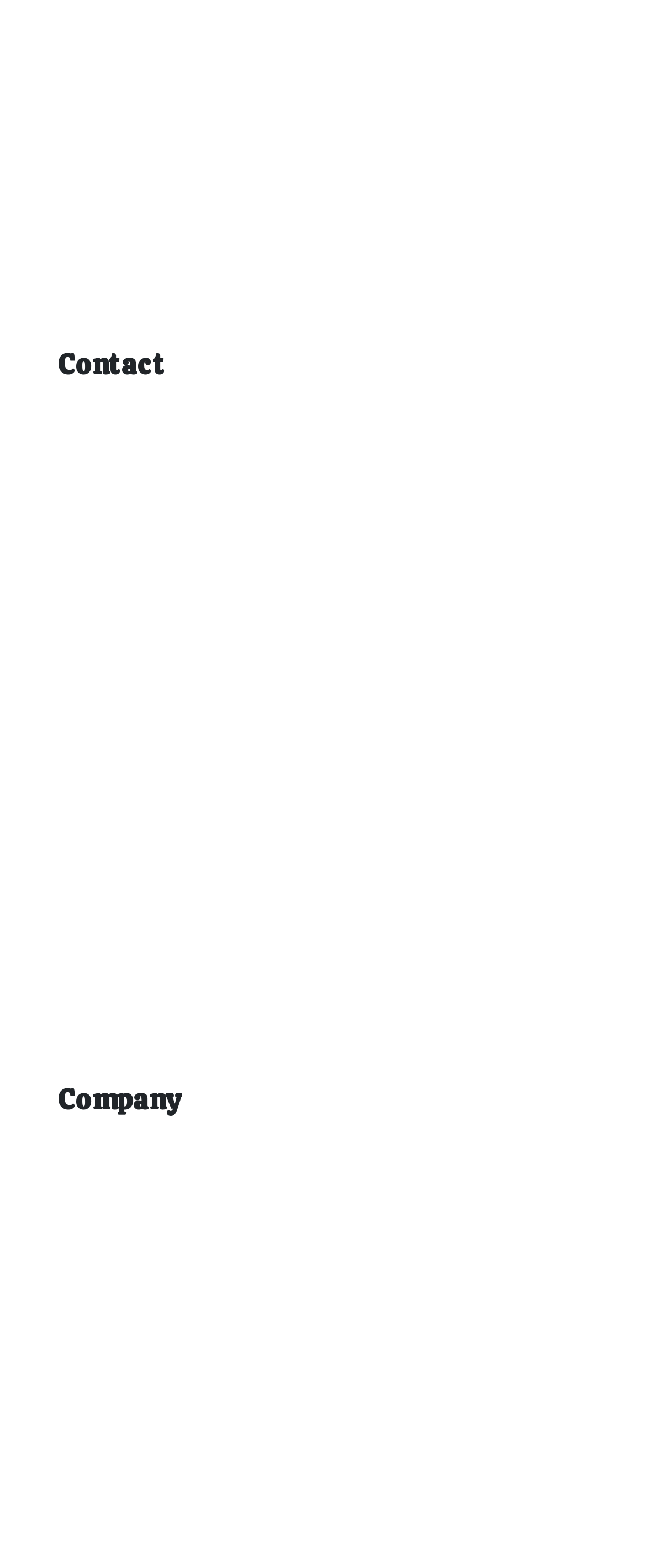Find the bounding box coordinates of the element's region that should be clicked in order to follow the given instruction: "Find Your Sales Rep". The coordinates should consist of four float numbers between 0 and 1, i.e., [left, top, right, bottom].

[0.09, 0.406, 0.91, 0.447]